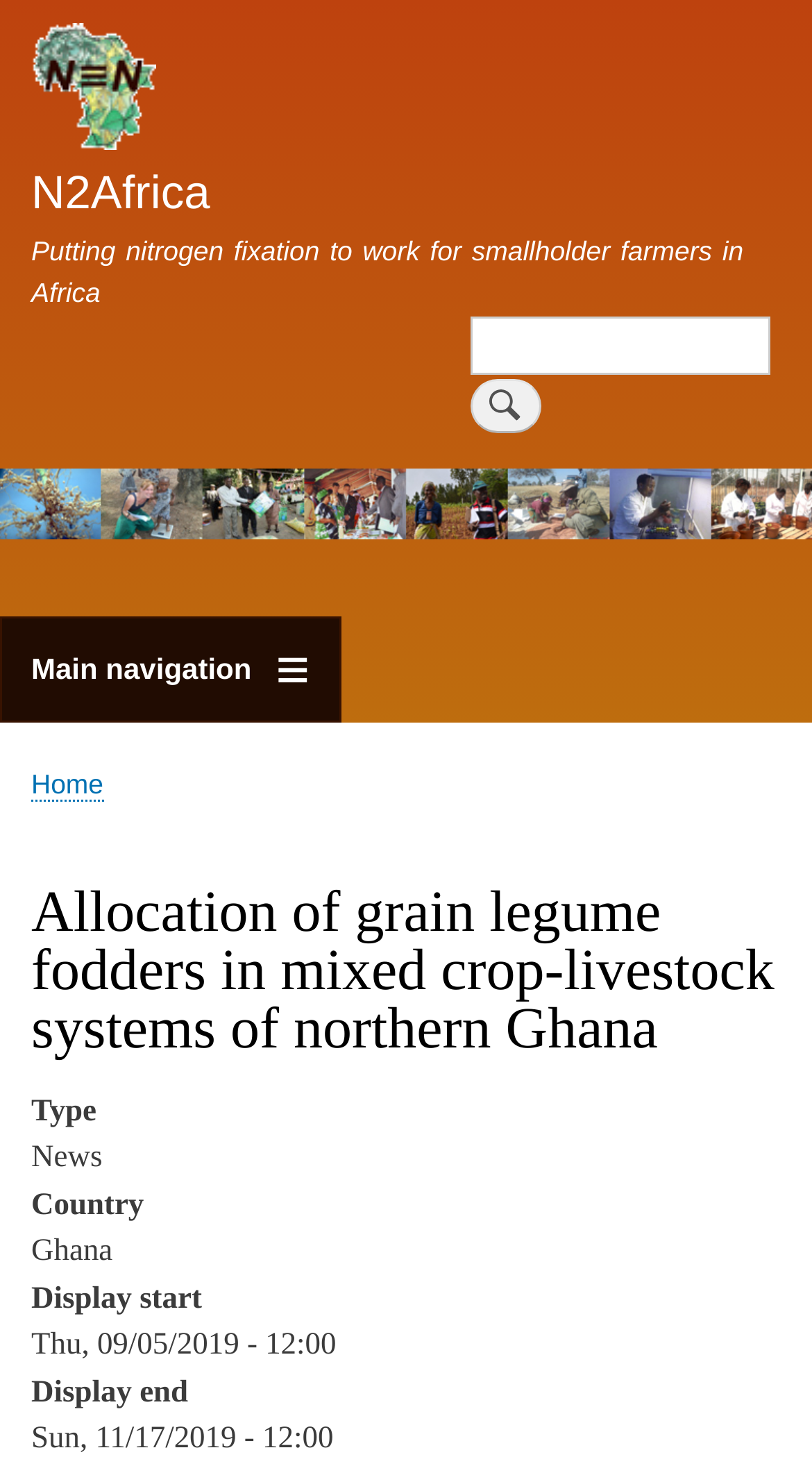Please determine the main heading text of this webpage.

Allocation of grain legume fodders in mixed crop-livestock systems of northern Ghana